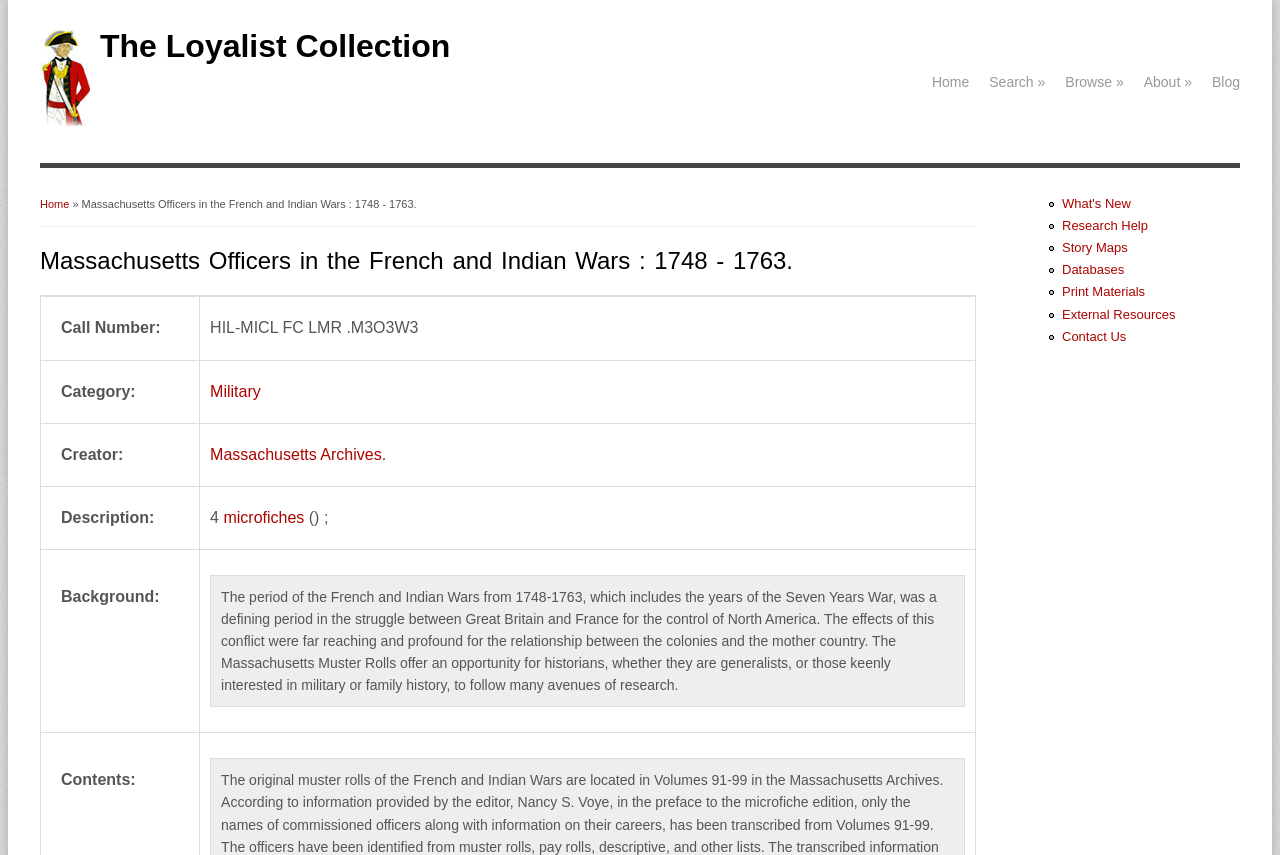Please provide the bounding box coordinates for the UI element as described: "Military". The coordinates must be four floats between 0 and 1, represented as [left, top, right, bottom].

[0.164, 0.447, 0.204, 0.467]